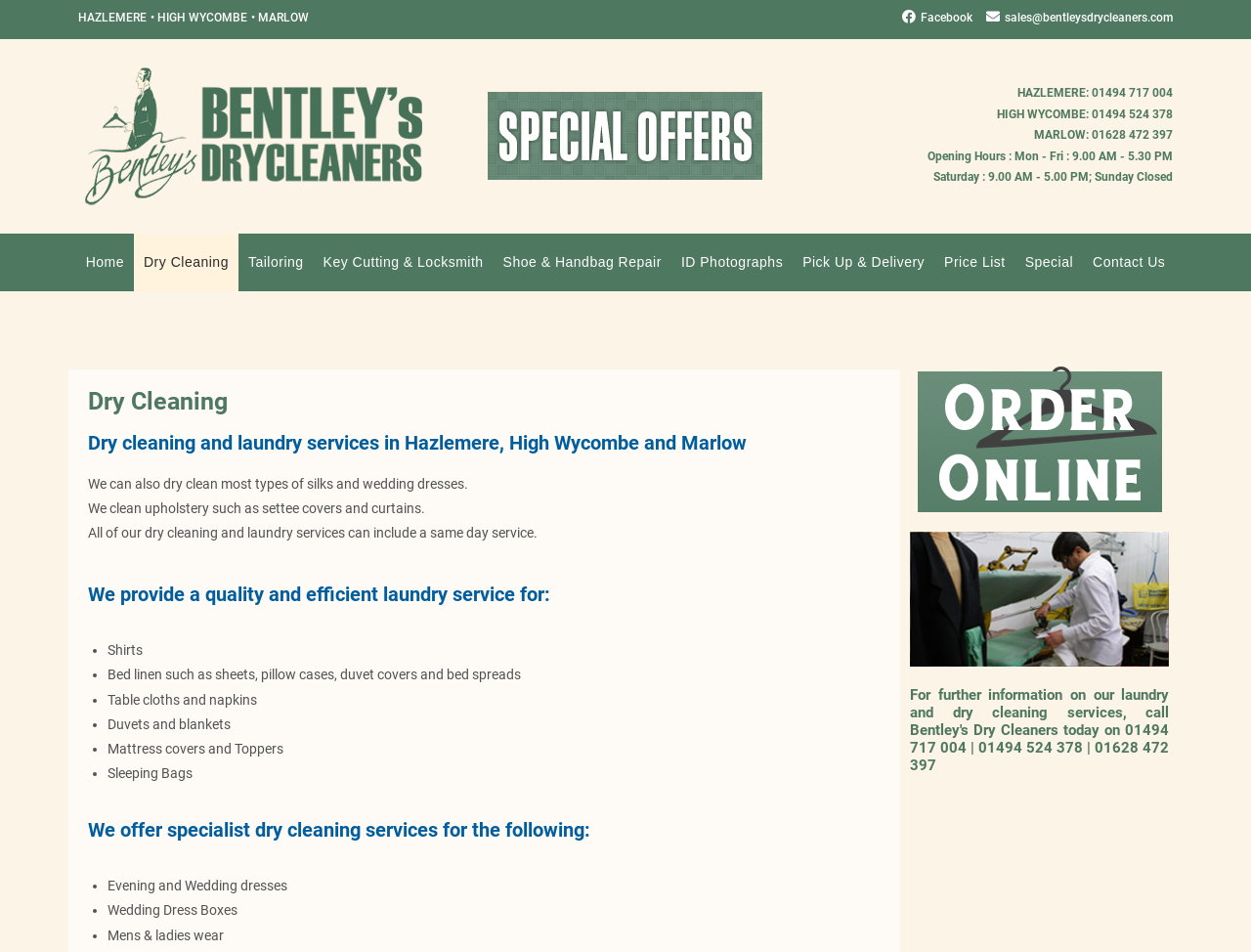What types of items can be dry cleaned?
Using the image as a reference, give a one-word or short phrase answer.

Silks, wedding dresses, upholstery